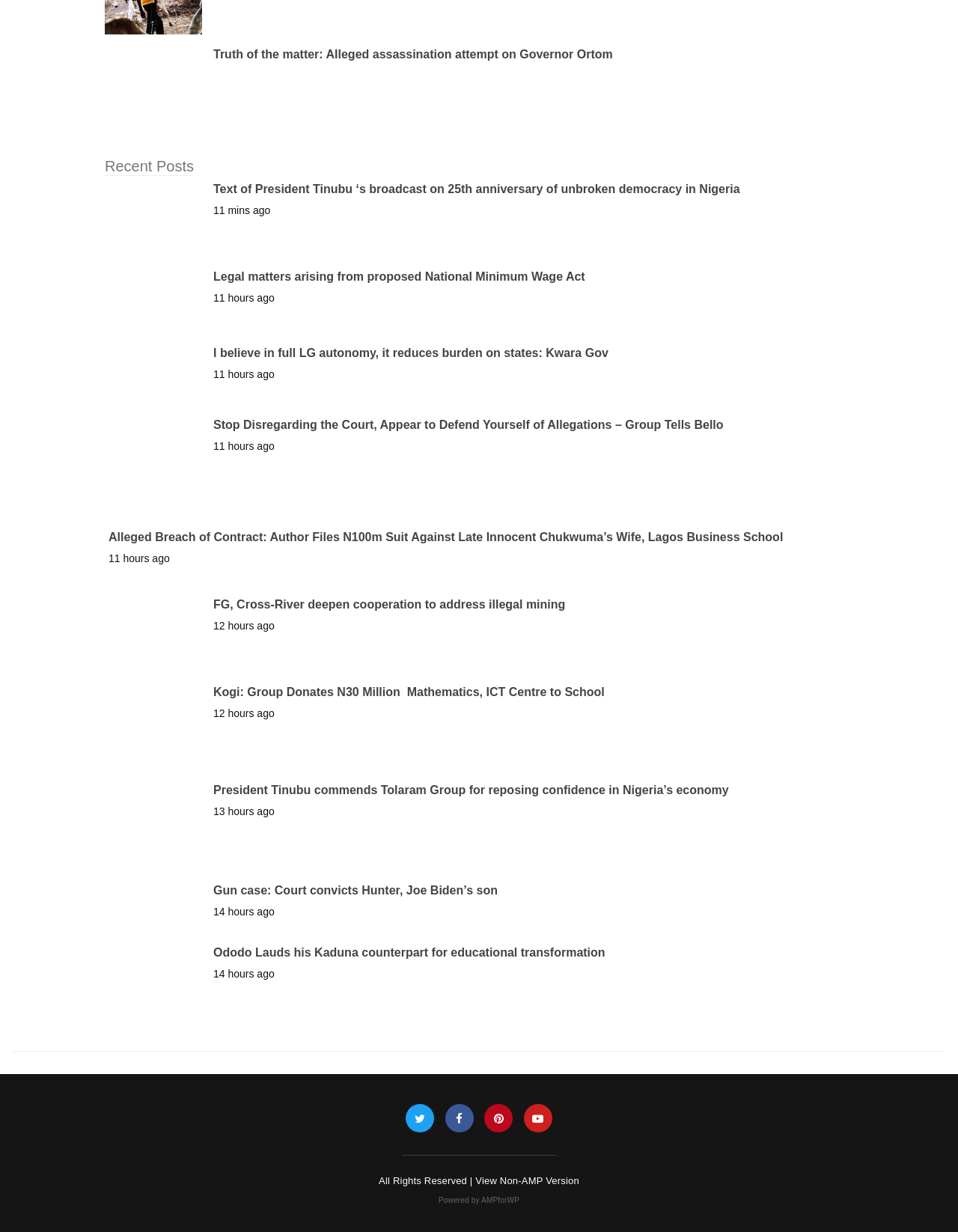Based on the element description "title="pinterest profile"", predict the bounding box coordinates of the UI element.

[0.506, 0.903, 0.535, 0.912]